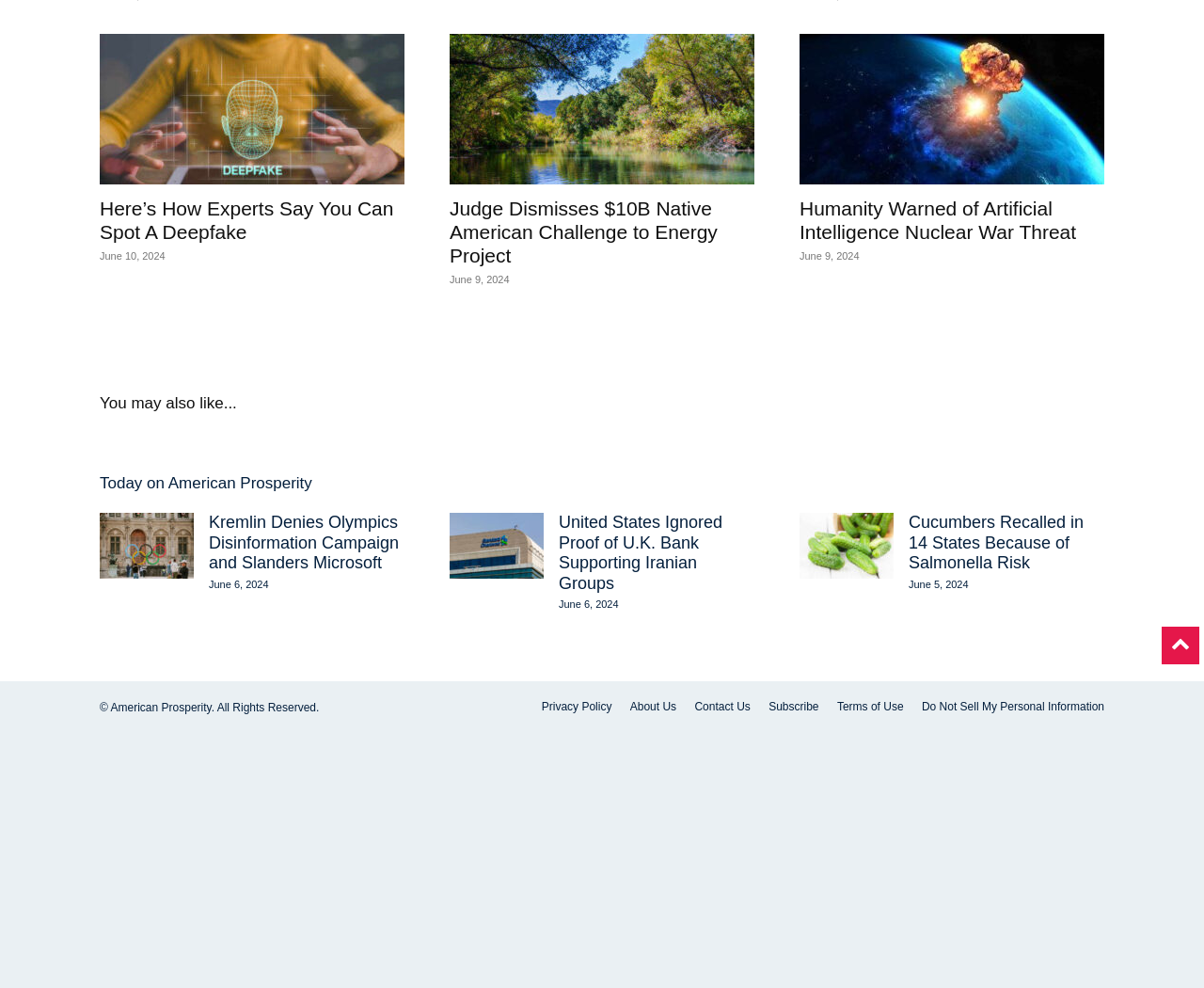Provide the bounding box for the UI element matching this description: "Privacy Policy".

[0.45, 0.707, 0.508, 0.724]